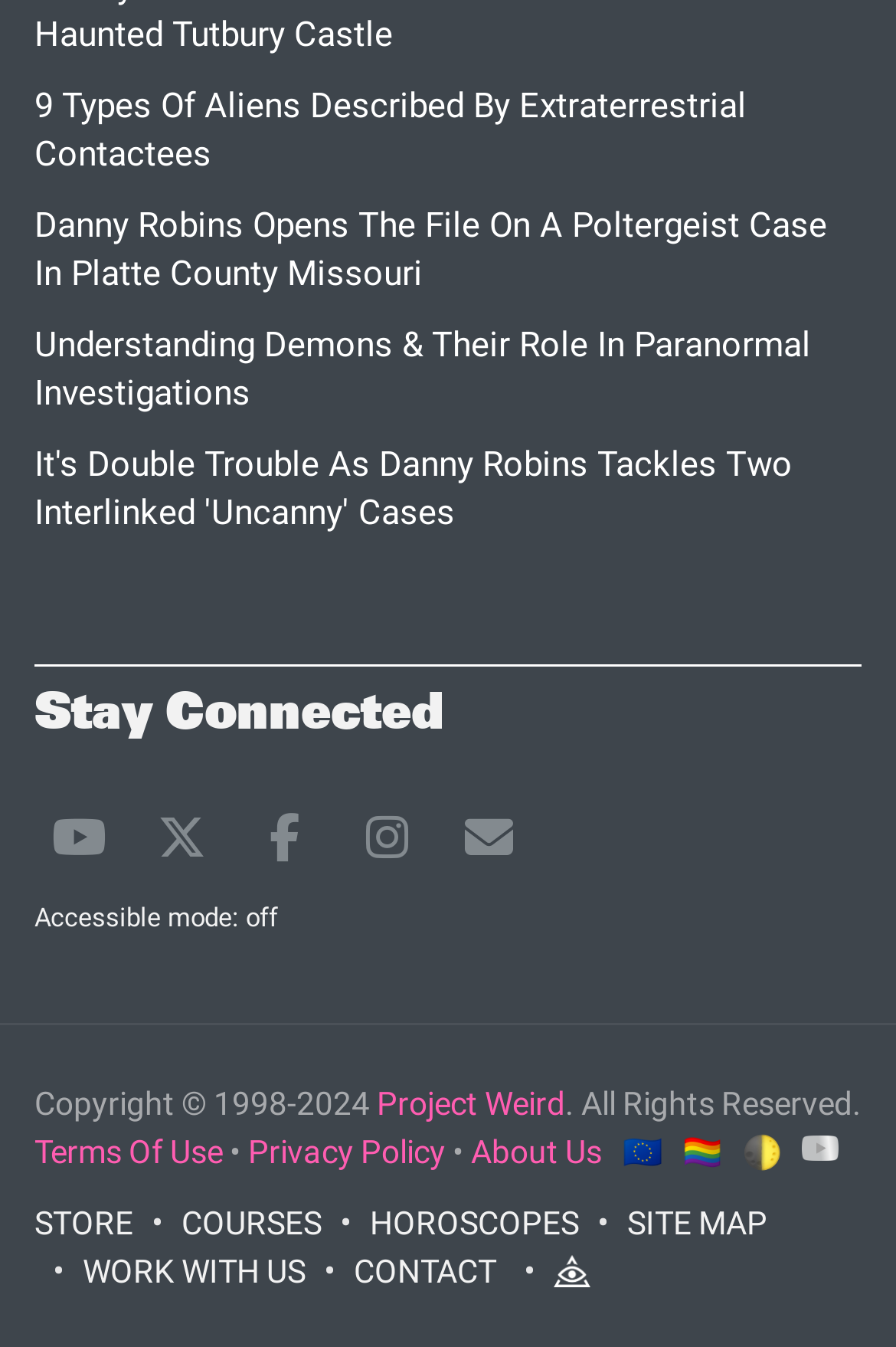Identify the bounding box coordinates of the region that needs to be clicked to carry out this instruction: "Learn about courses". Provide these coordinates as four float numbers ranging from 0 to 1, i.e., [left, top, right, bottom].

[0.203, 0.894, 0.359, 0.921]